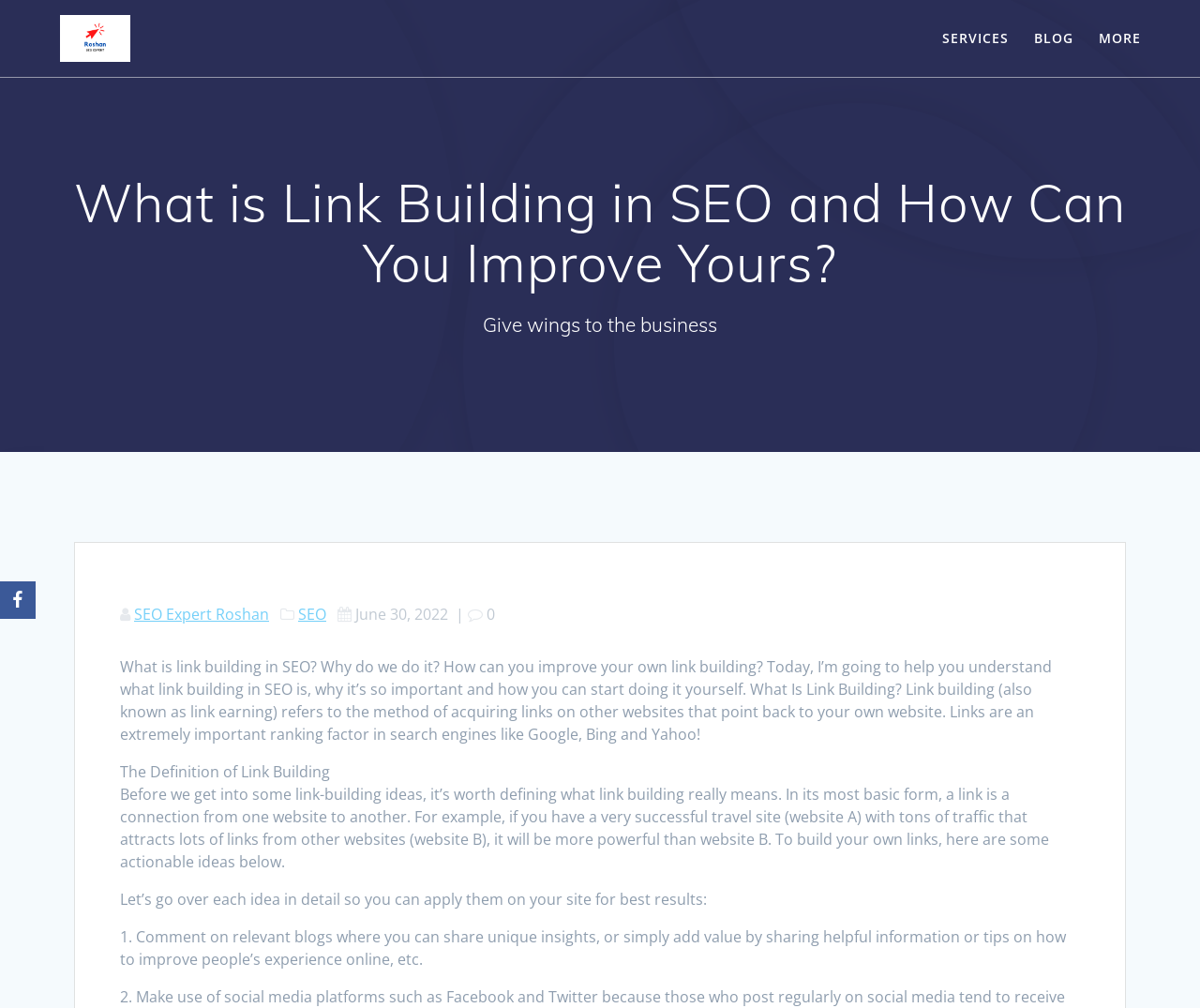Examine the image and give a thorough answer to the following question:
How many types of search engines are mentioned on the webpage?

The webpage mentions three search engines: Google, Bing, and Yahoo!